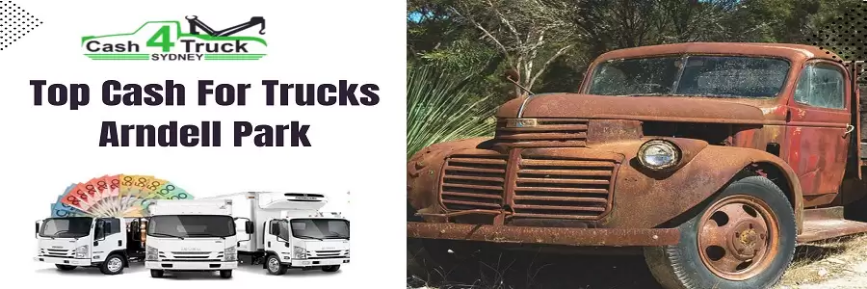What is the main message conveyed by the text?
Please elaborate on the answer to the question with detailed information.

The text 'Top Cash For Trucks Arndell Park' conveys a clear message about Cash 4 Truck Sydney's expertise and commitment to offering competitive cash prices for all truck owners looking to sell.